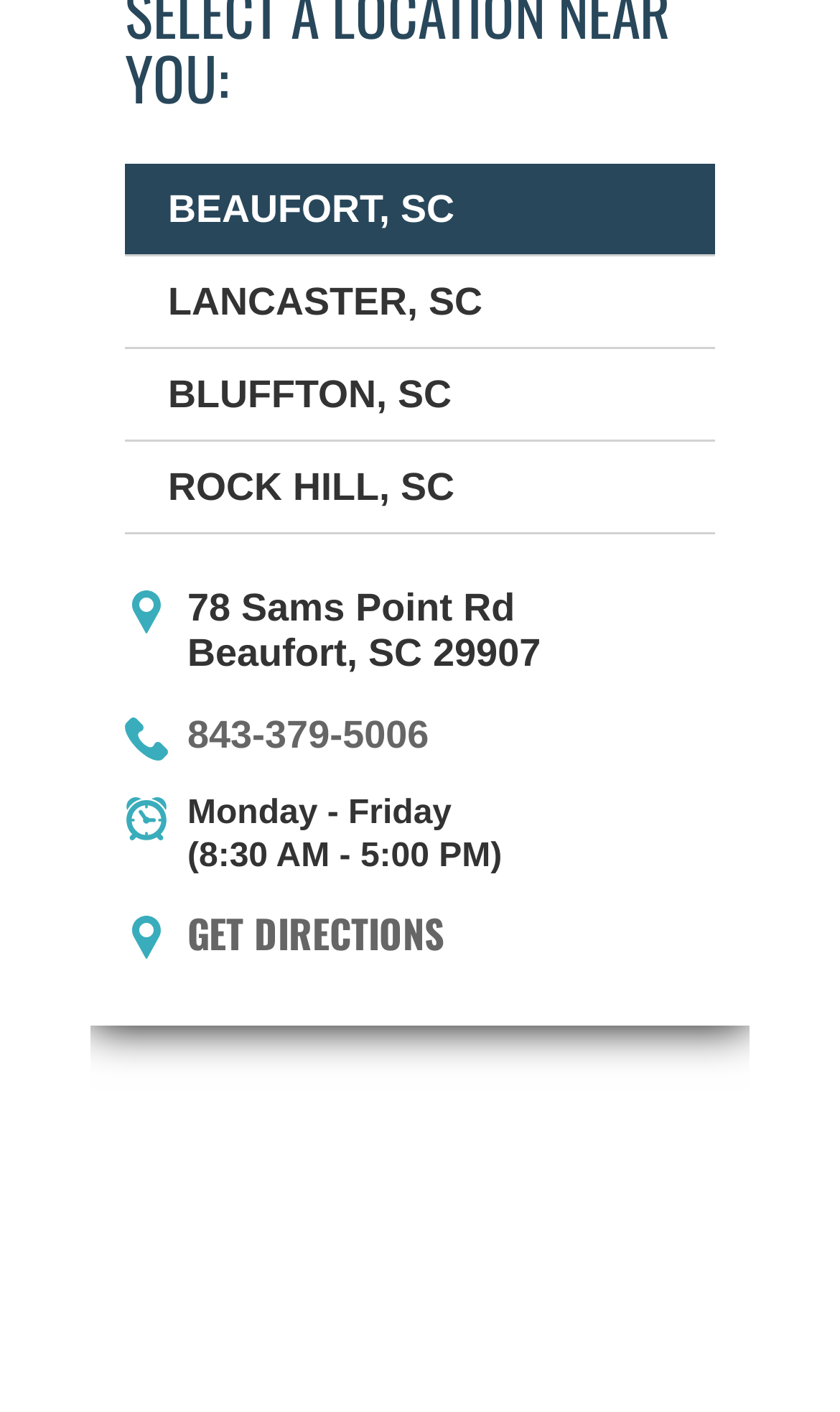Identify the bounding box coordinates of the specific part of the webpage to click to complete this instruction: "Call (803) 285-2900".

[0.223, 0.337, 0.539, 0.368]